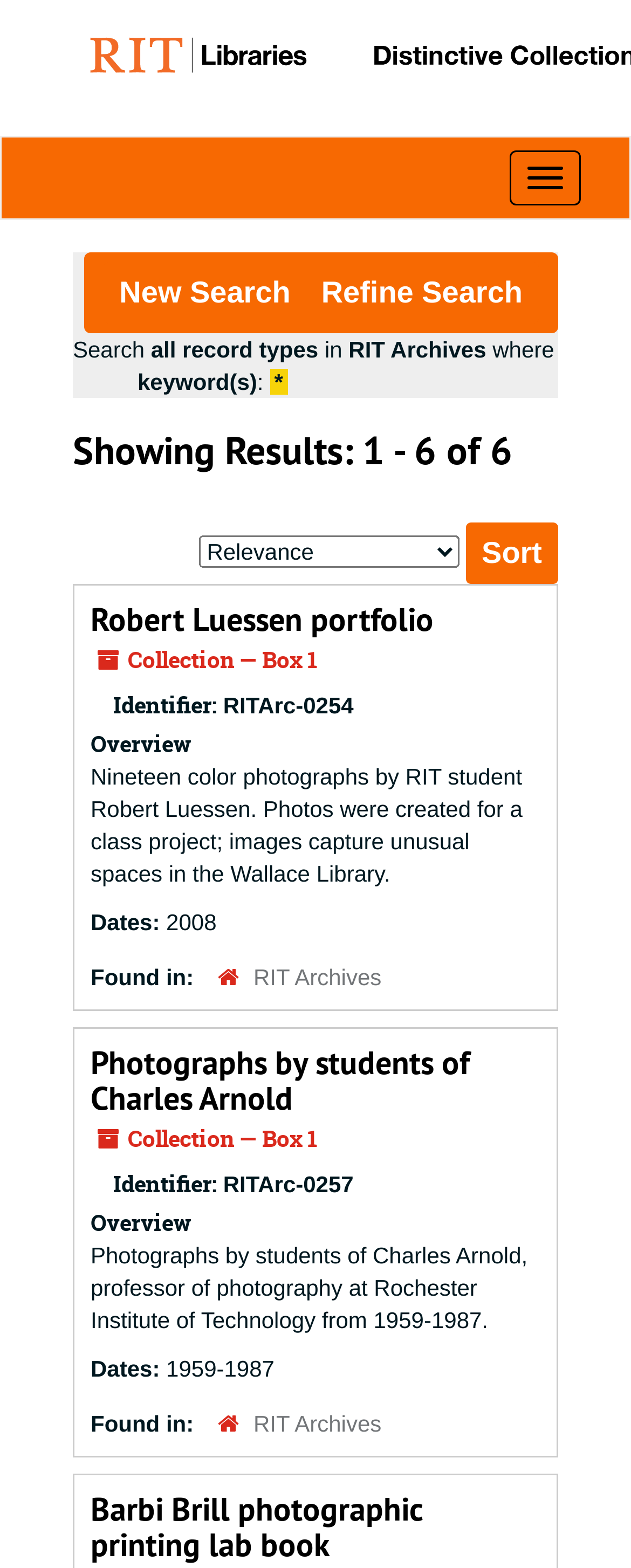Please provide a comprehensive response to the question below by analyzing the image: 
What is the identifier of the second search result?

I determined the answer by looking at the StaticText element 'Identifier:' and its corresponding value 'RITArc-0257' which is associated with the second search result.